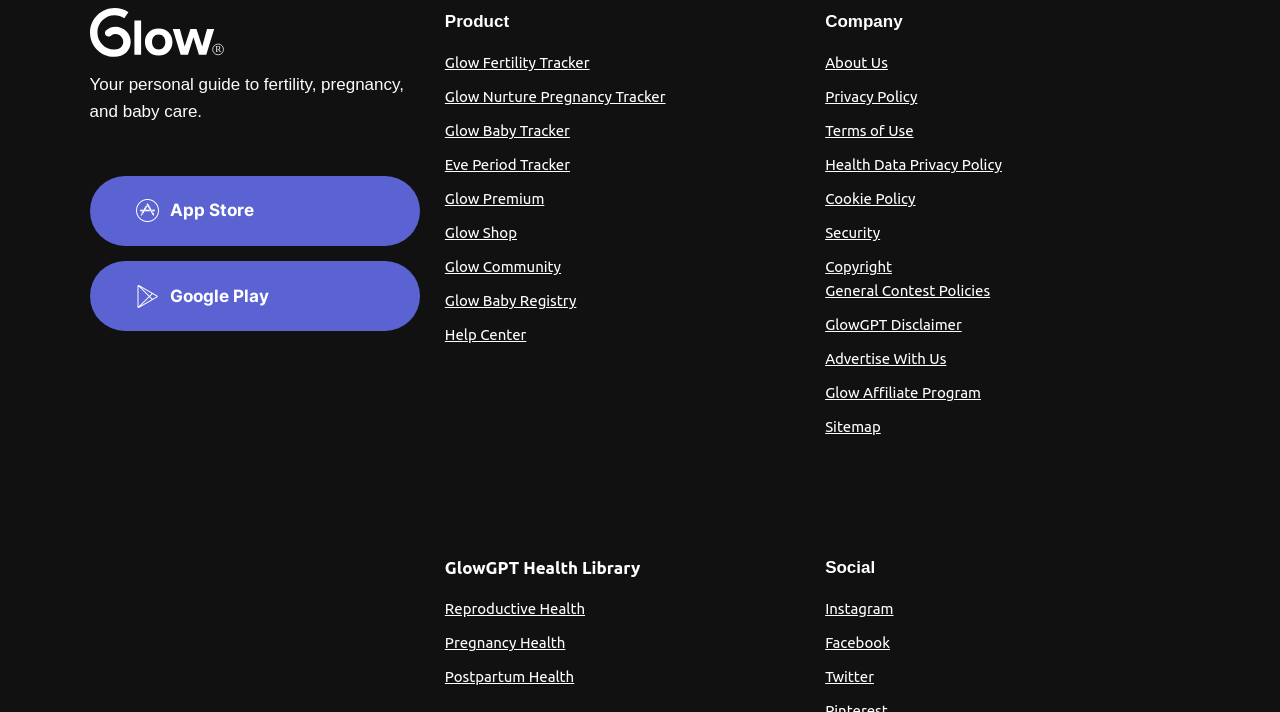Please identify the bounding box coordinates of the element's region that needs to be clicked to fulfill the following instruction: "Explore the Glow Fertility Tracker". The bounding box coordinates should consist of four float numbers between 0 and 1, i.e., [left, top, right, bottom].

[0.348, 0.076, 0.461, 0.1]